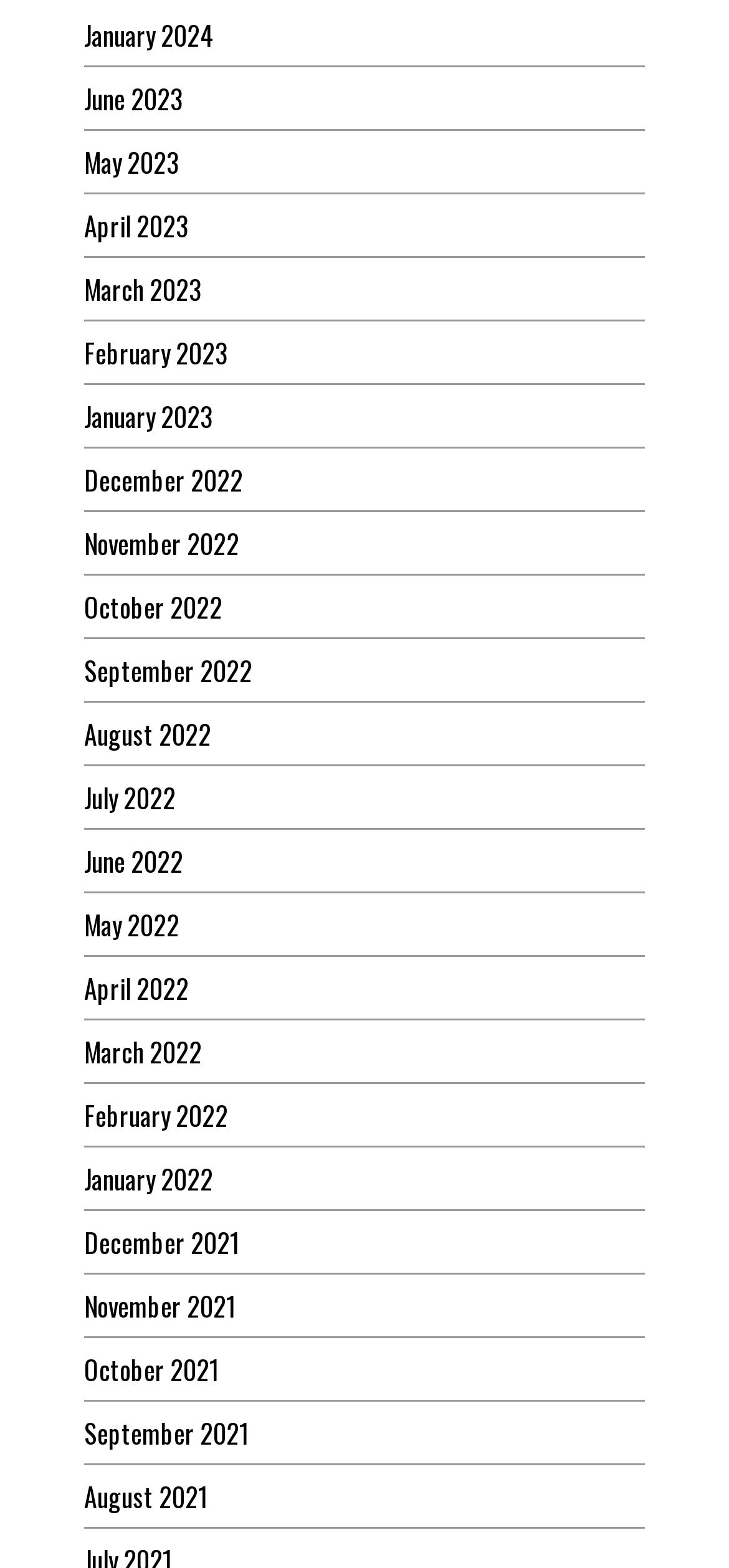How many months are listed?
Look at the image and respond with a one-word or short-phrase answer.

24